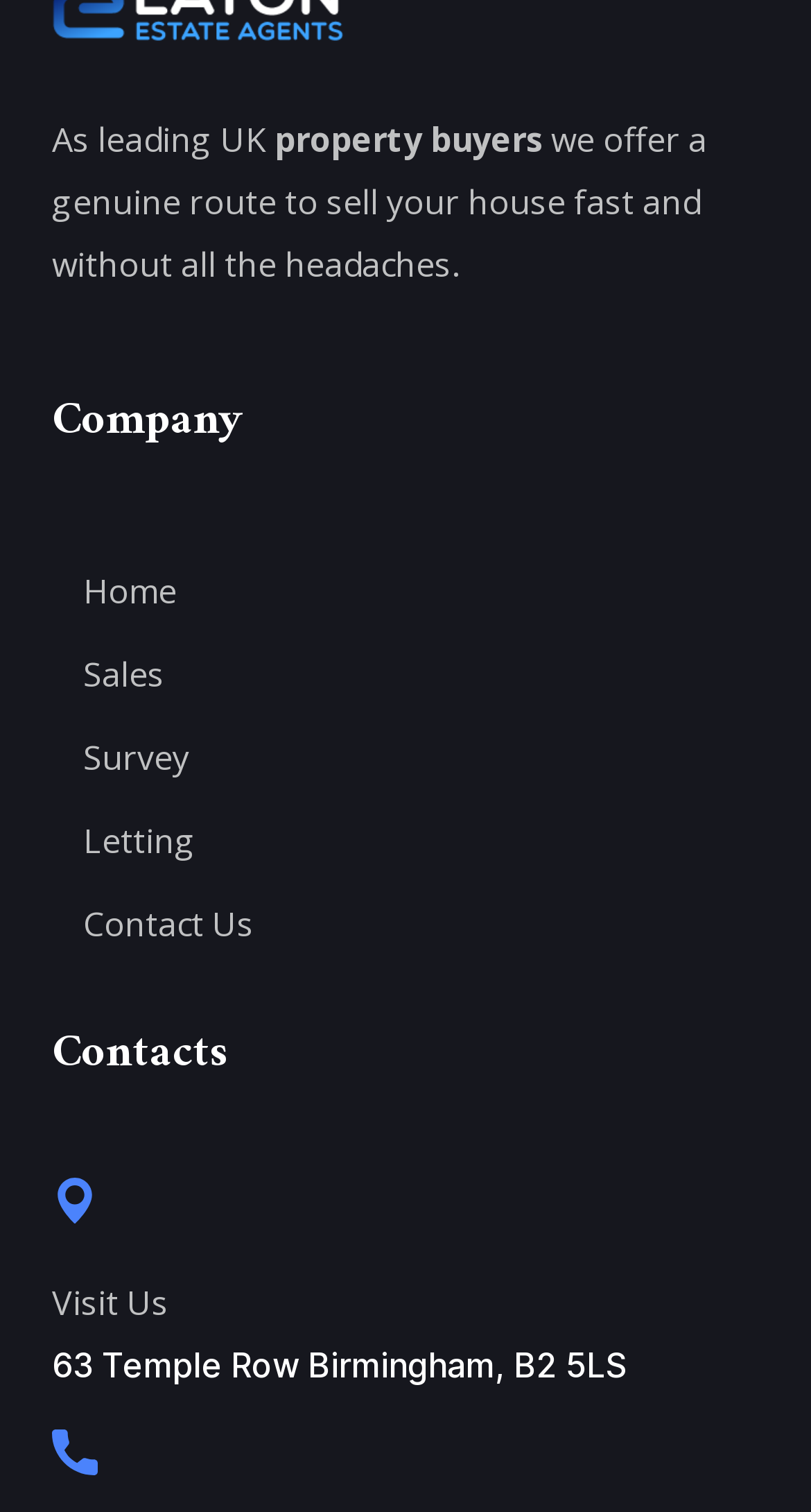How many navigation links are available?
Using the visual information, answer the question in a single word or phrase.

5